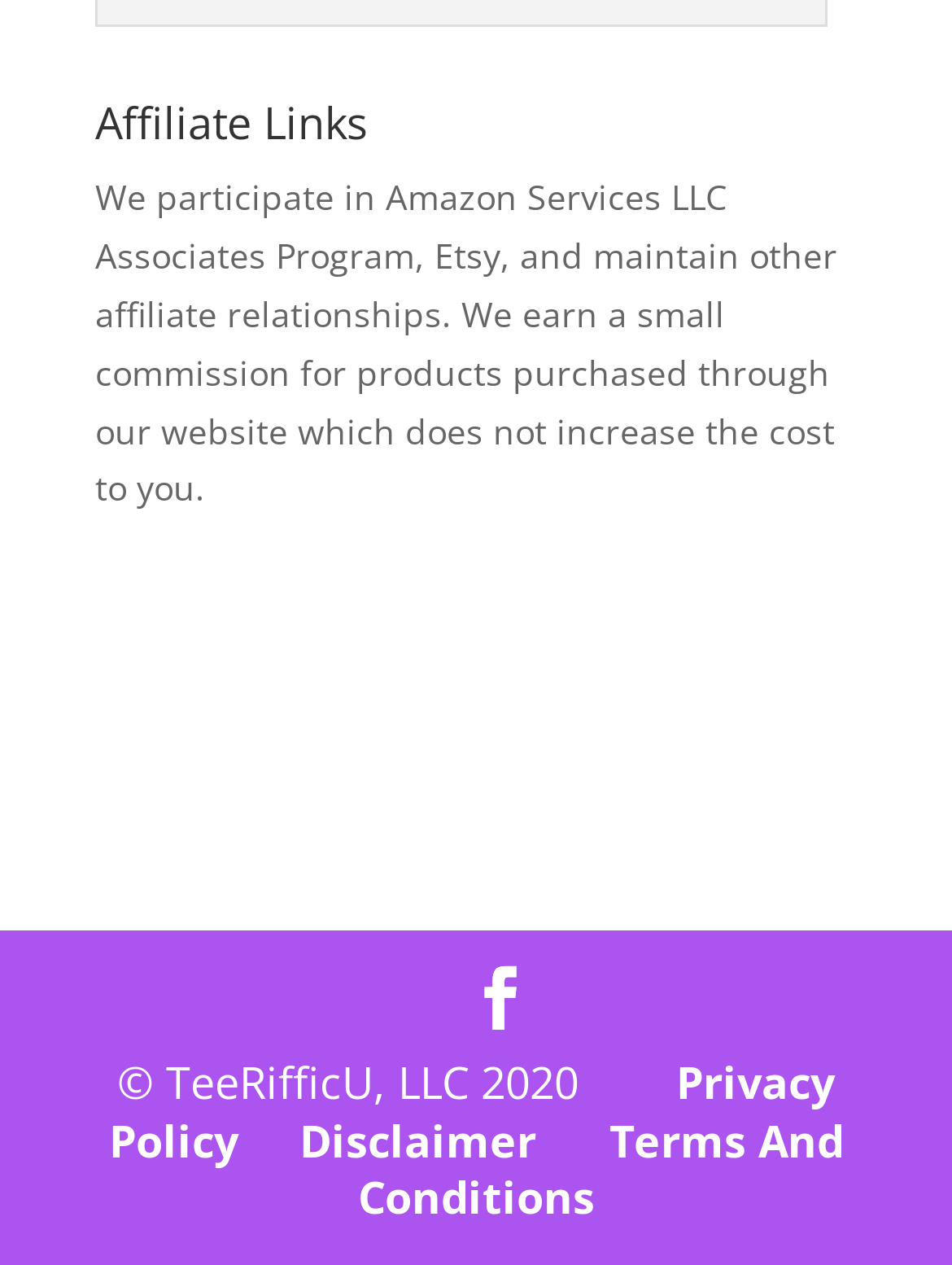Examine the image and give a thorough answer to the following question:
What is the purpose of affiliate relationships?

The purpose of affiliate relationships is to earn a small commission for products purchased through the website, as stated in the StaticText element with the text 'We earn a small commission for products purchased through our website which does not increase the cost to you.'